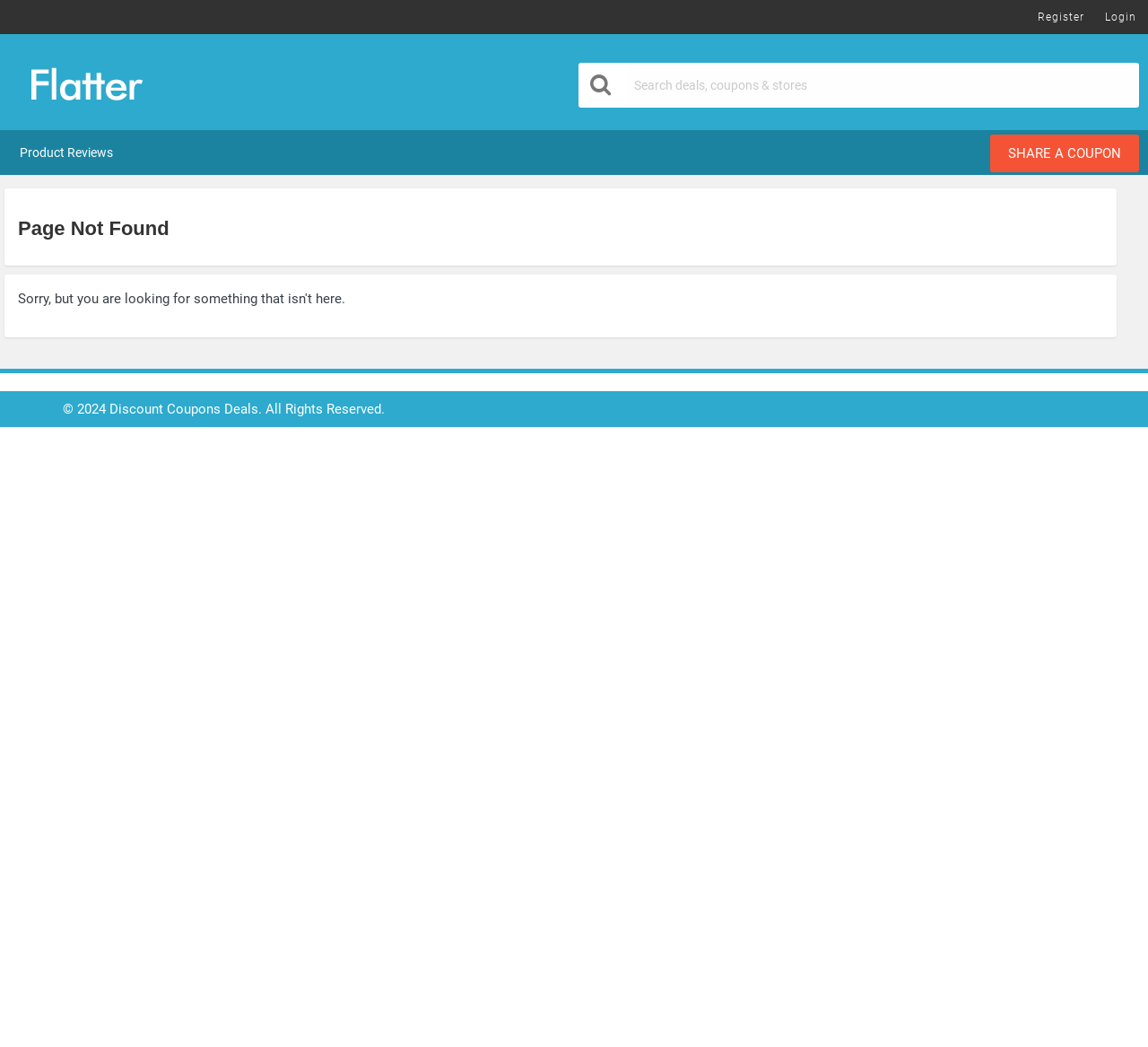What is the purpose of the textbox?
Based on the visual information, provide a detailed and comprehensive answer.

The textbox is located next to the 'Search' button, and it does not have any default text or placeholder. Therefore, it is likely that the textbox is used to input search queries, and the 'Search' button is used to submit the query.